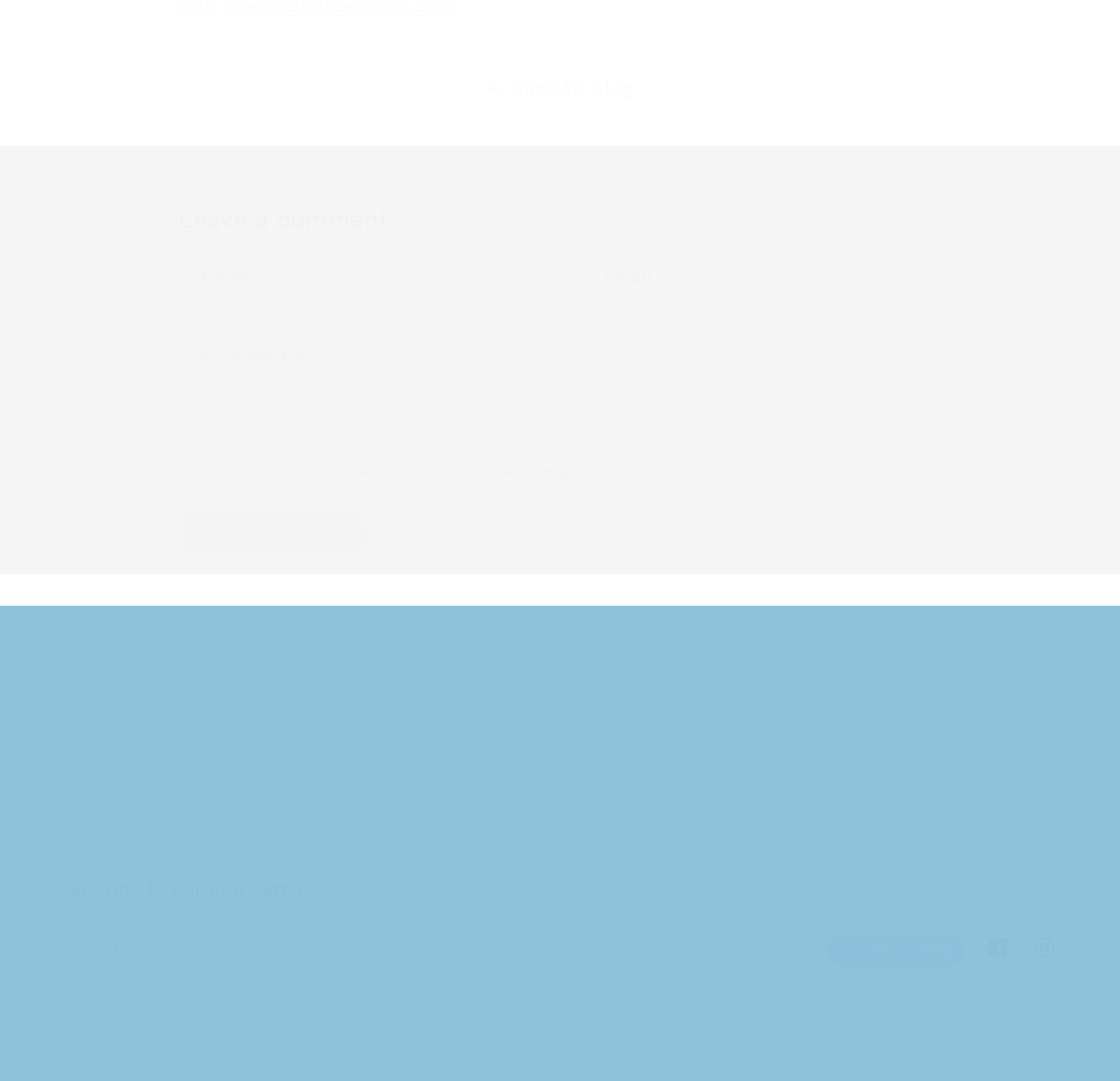Using the details from the image, please elaborate on the following question: What social media platforms are linked on the webpage?

The webpage contains links to two social media platforms: 'Facebook' and 'Instagram', which are located at the bottom of the webpage.